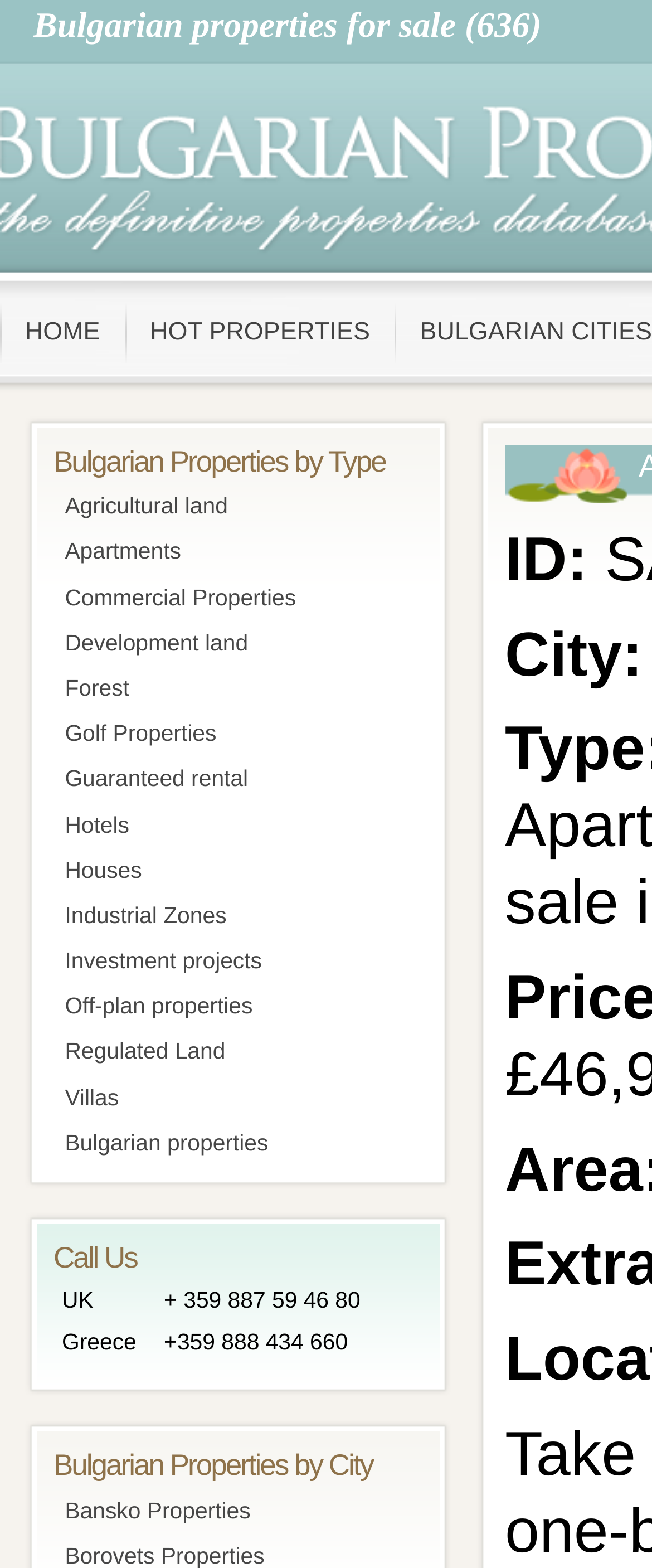Determine the heading of the webpage and extract its text content.

Apartment for sale in Sofia